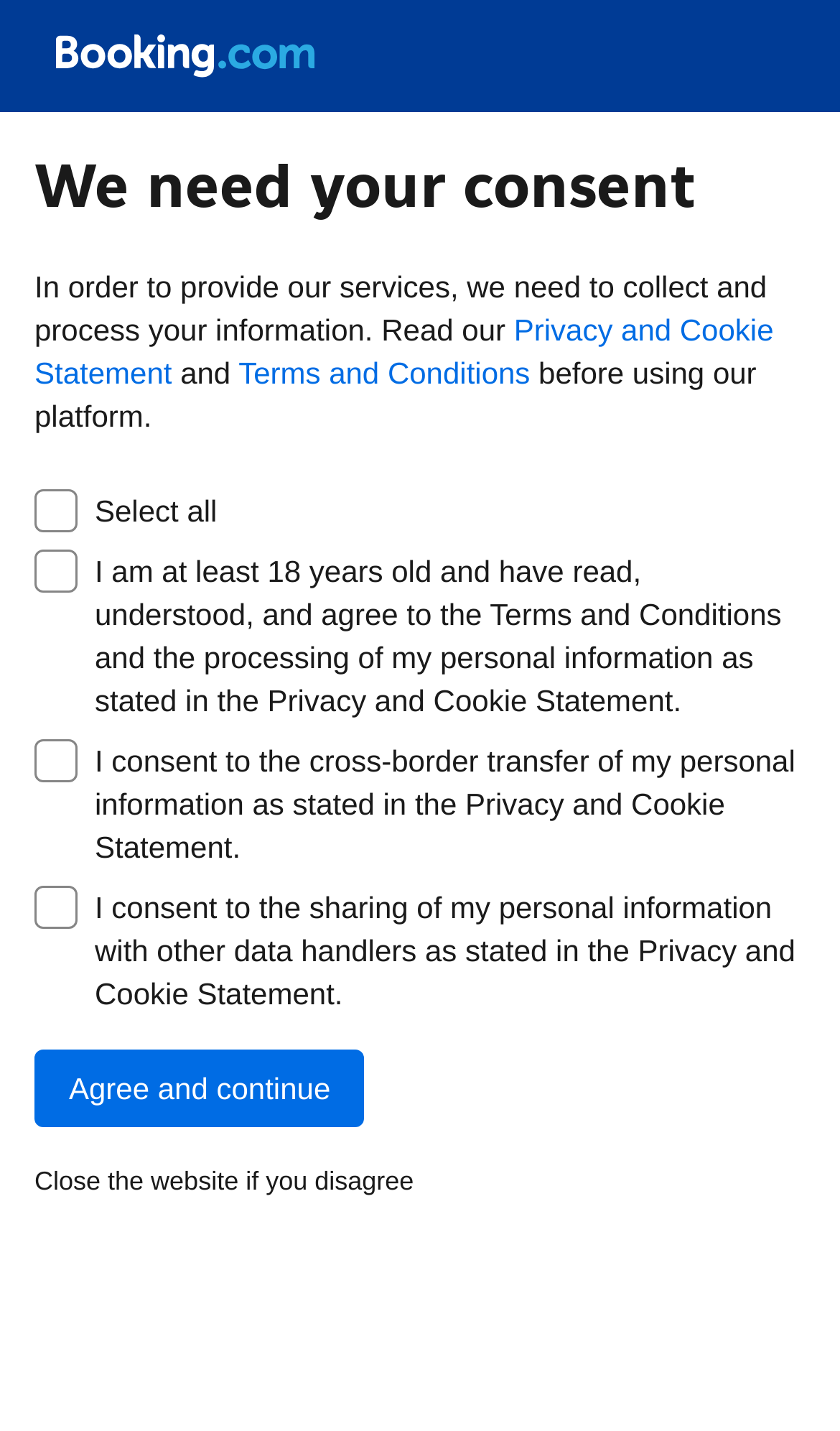Please give a succinct answer using a single word or phrase:
What is the purpose of collecting user information?

To provide services